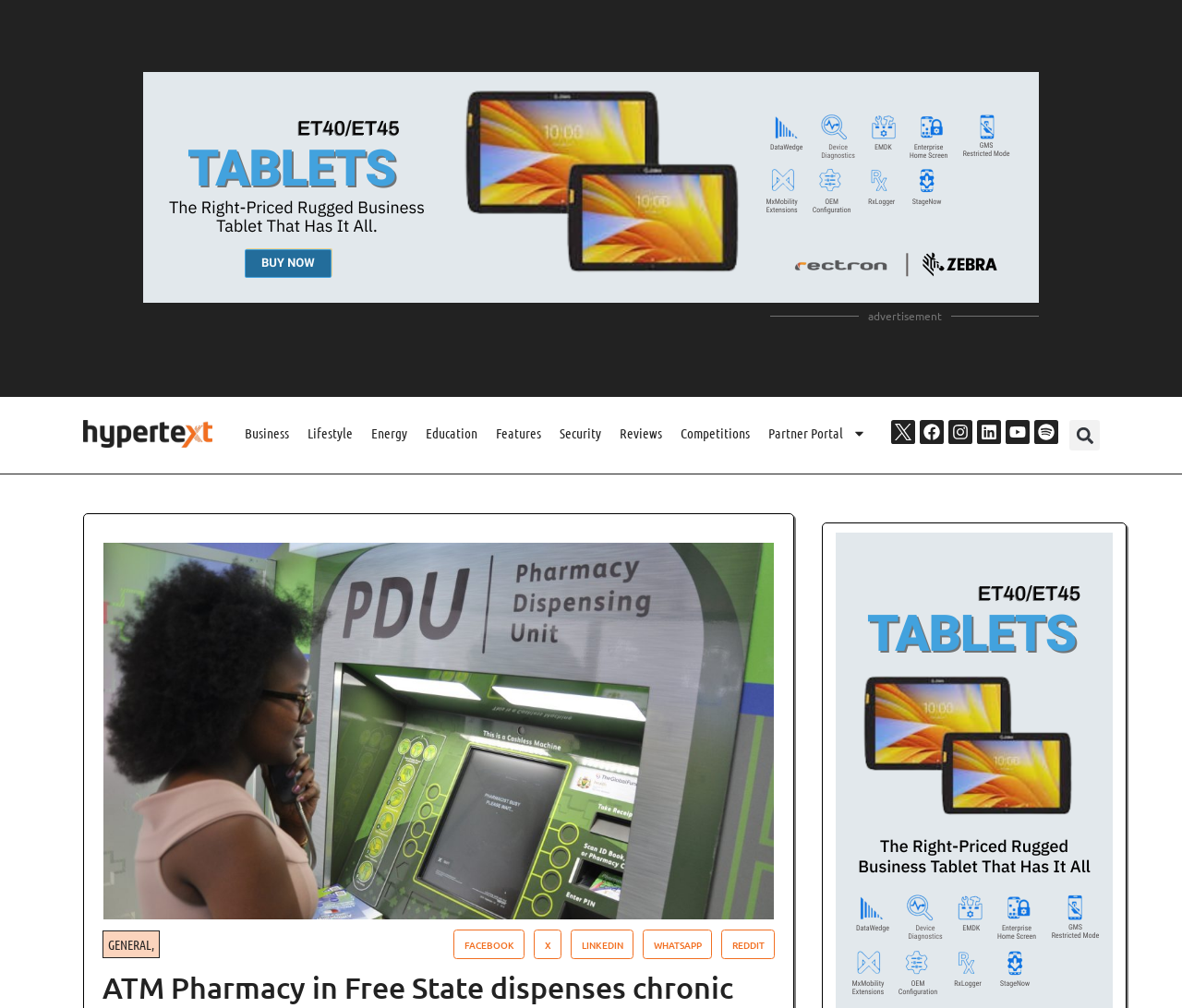Pinpoint the bounding box coordinates for the area that should be clicked to perform the following instruction: "Search for something".

[0.905, 0.417, 0.92, 0.447]